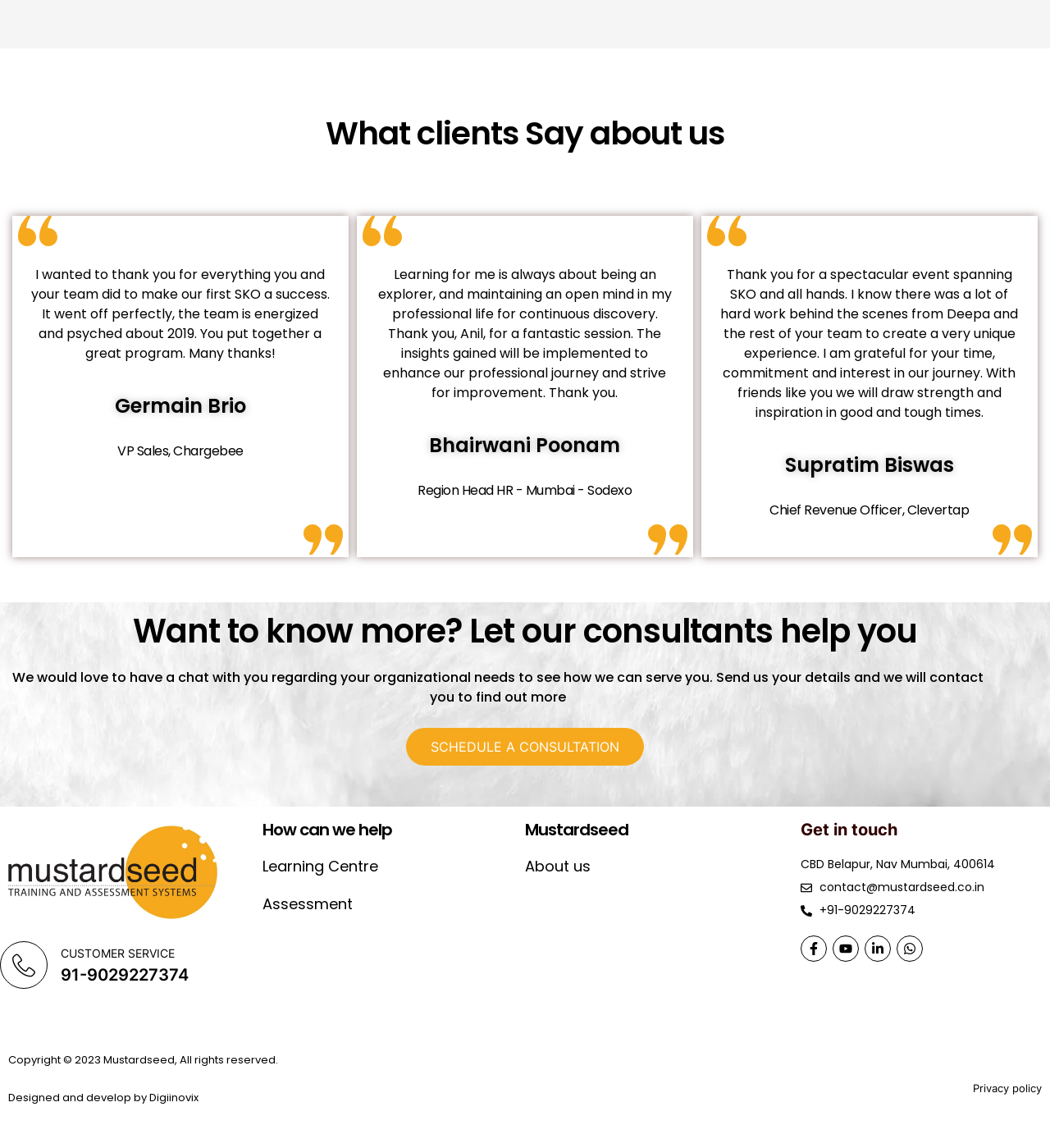What is the name of the company?
Using the image as a reference, answer with just one word or a short phrase.

Mustardseed